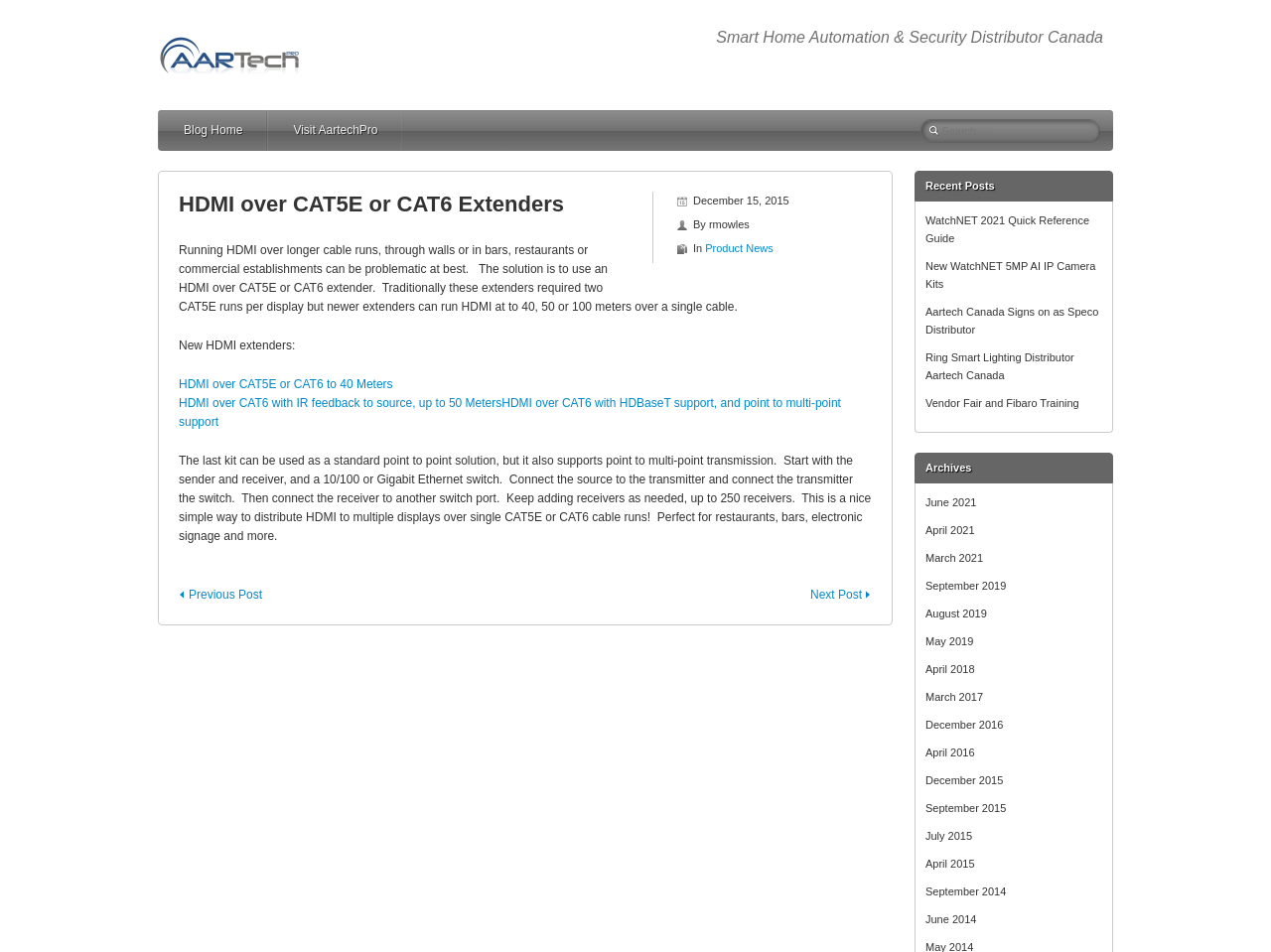Respond to the following question with a brief word or phrase:
How many links are there in the 'Recent Posts' section?

5